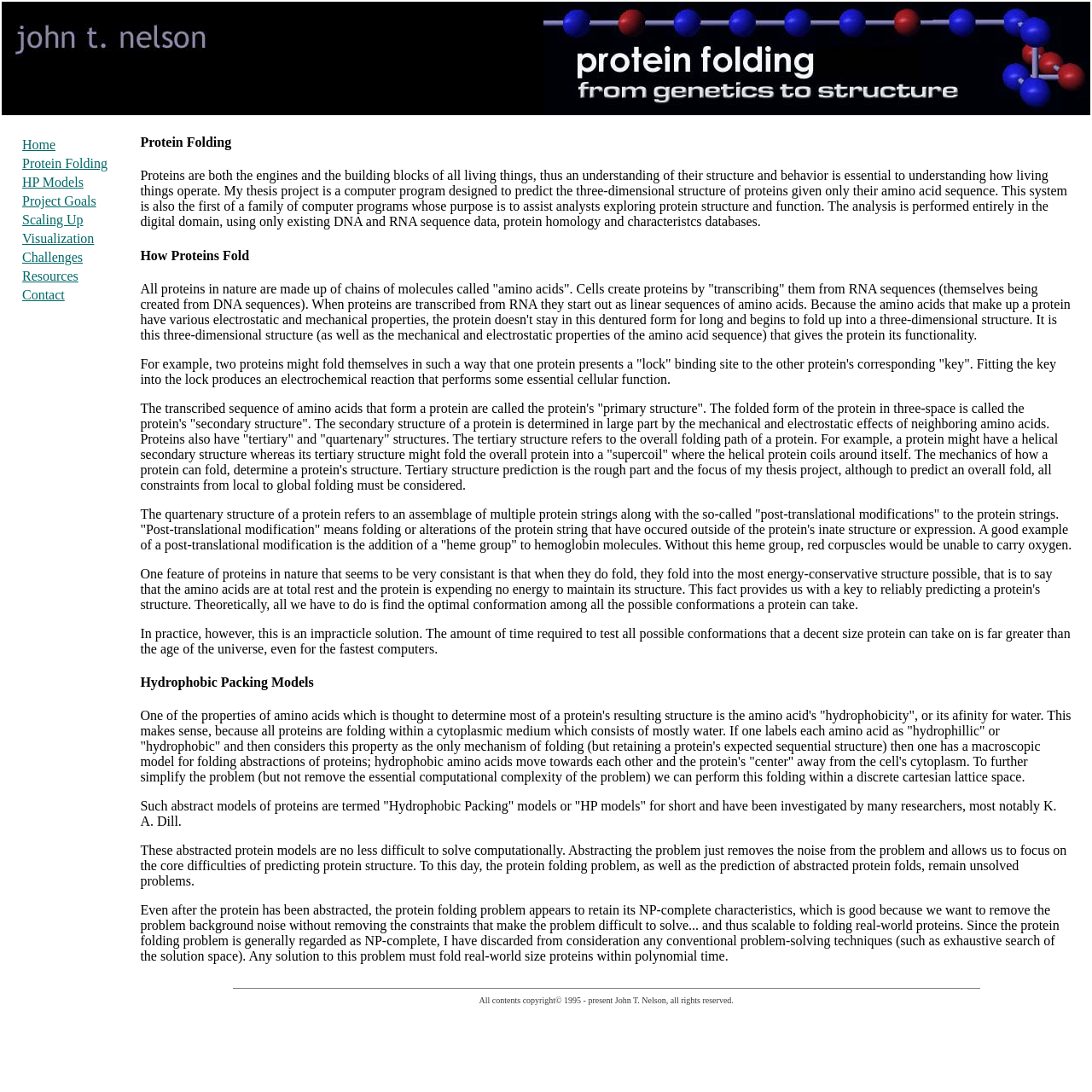Please locate the bounding box coordinates of the element that should be clicked to achieve the given instruction: "Learn about 'Hydrophobic Packing Models'".

[0.128, 0.618, 0.982, 0.632]